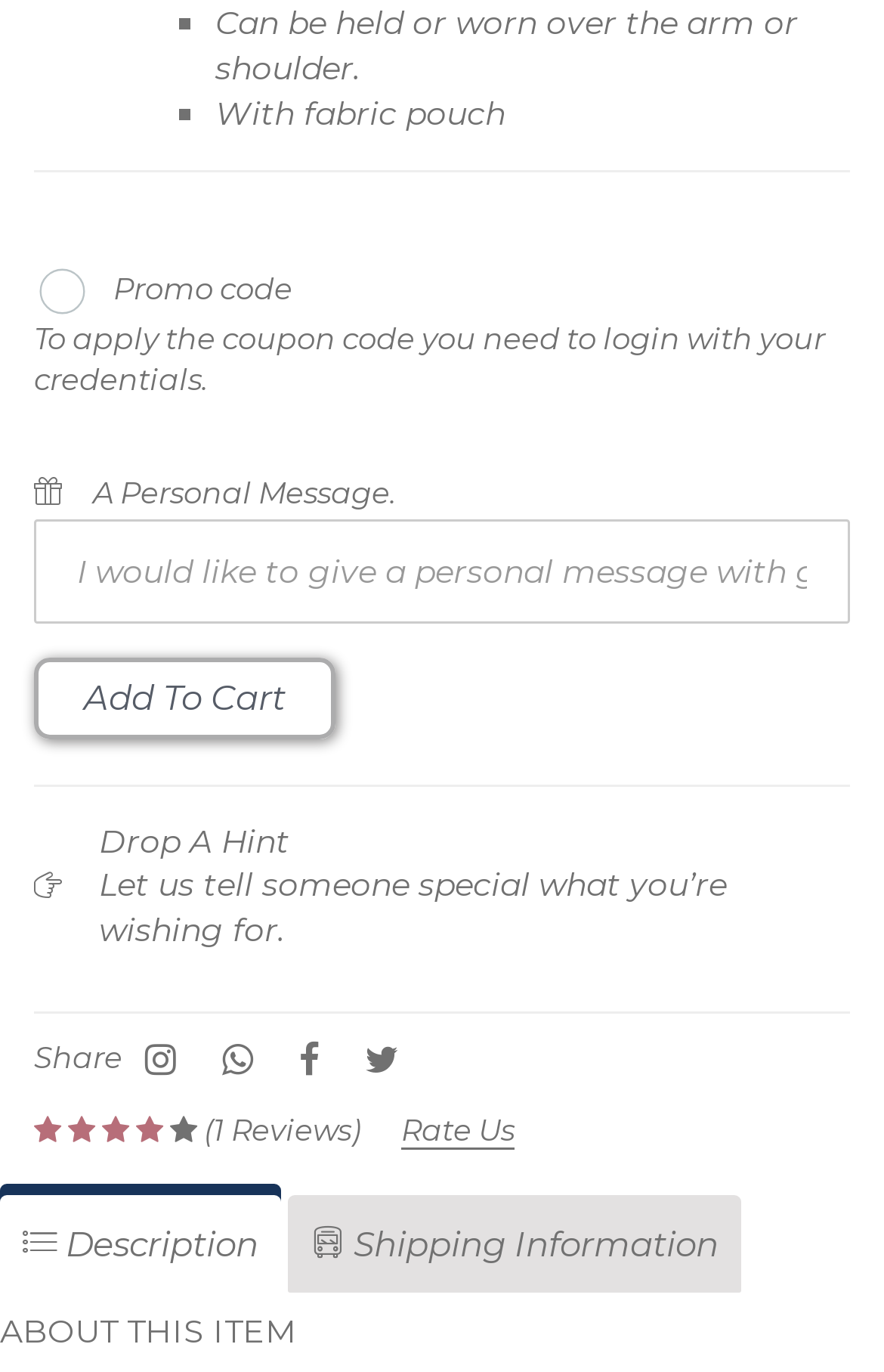What social media platforms can the item be shared on?
Please provide a full and detailed response to the question.

The presence of Facebook, Twitter, Pinterest, and Email icons suggests that the item can be shared on these social media platforms.